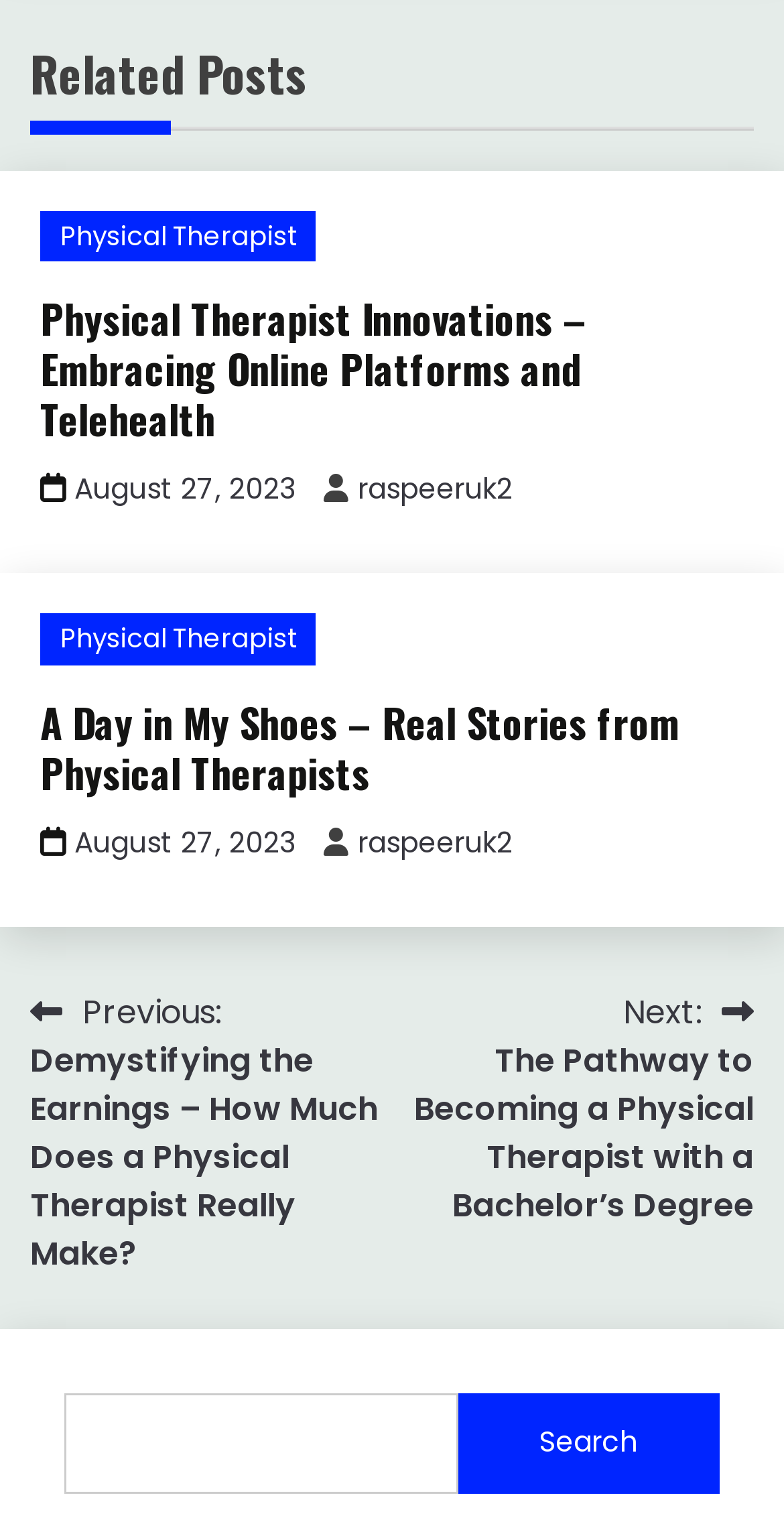Determine the coordinates of the bounding box for the clickable area needed to execute this instruction: "Click on K-Cups Pods".

None